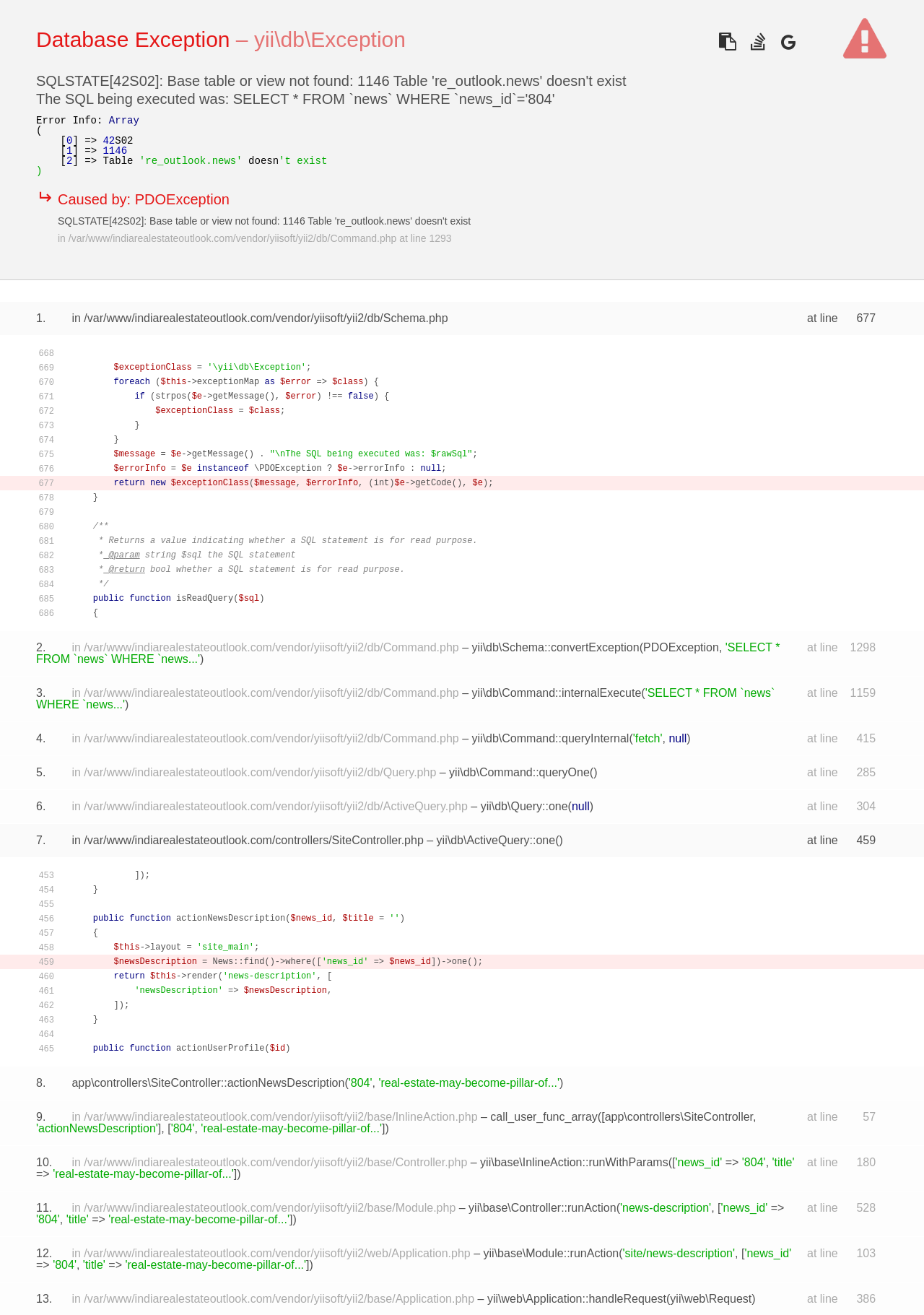Describe the webpage in detail, including text, images, and layout.

This webpage displays an error message with a database exception. At the top, there is a heading "Database Exception – yii\db\Exception" and an image representing an exception. Below the heading, there are three links: "Copy Stacktrace", "Search Stackoverflow", and "Search Google", each accompanied by an image. 

The main content of the page is divided into sections. The first section describes the error, stating "SQLSTATE[42S02]: Base table or view not found: 1146 Table 're_outlook.news' doesn't exist" and provides the SQL query that was being executed. 

The next section, labeled "Error Info:", displays an array of error information, including the error code, message, and other details. 

Further down, there is a section titled "Caused by: PDOException" which provides more information about the error, including the file path and line number where the error occurred. 

The rest of the page is filled with a long list of line numbers and corresponding code snippets, likely from the PHP file where the error occurred.